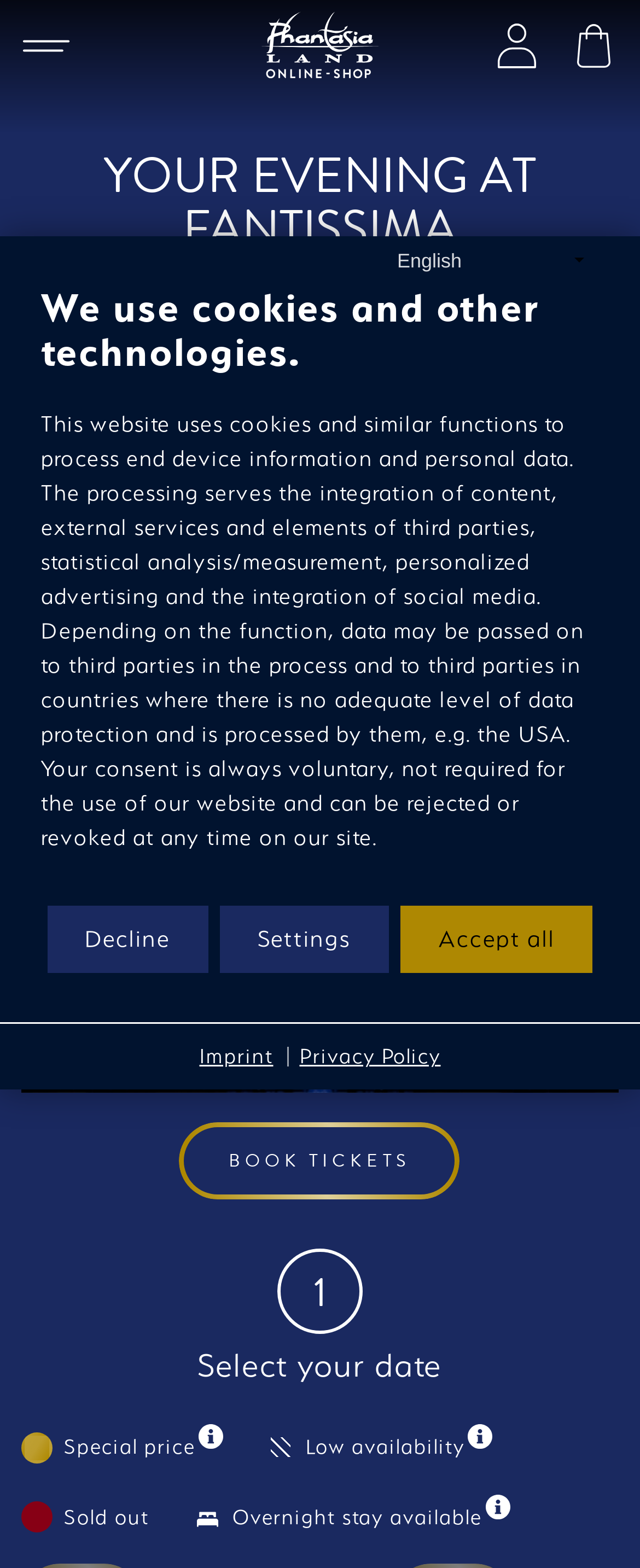Identify the bounding box coordinates for the UI element mentioned here: "Settings". Provide the coordinates as four float values between 0 and 1, i.e., [left, top, right, bottom].

[0.344, 0.578, 0.608, 0.621]